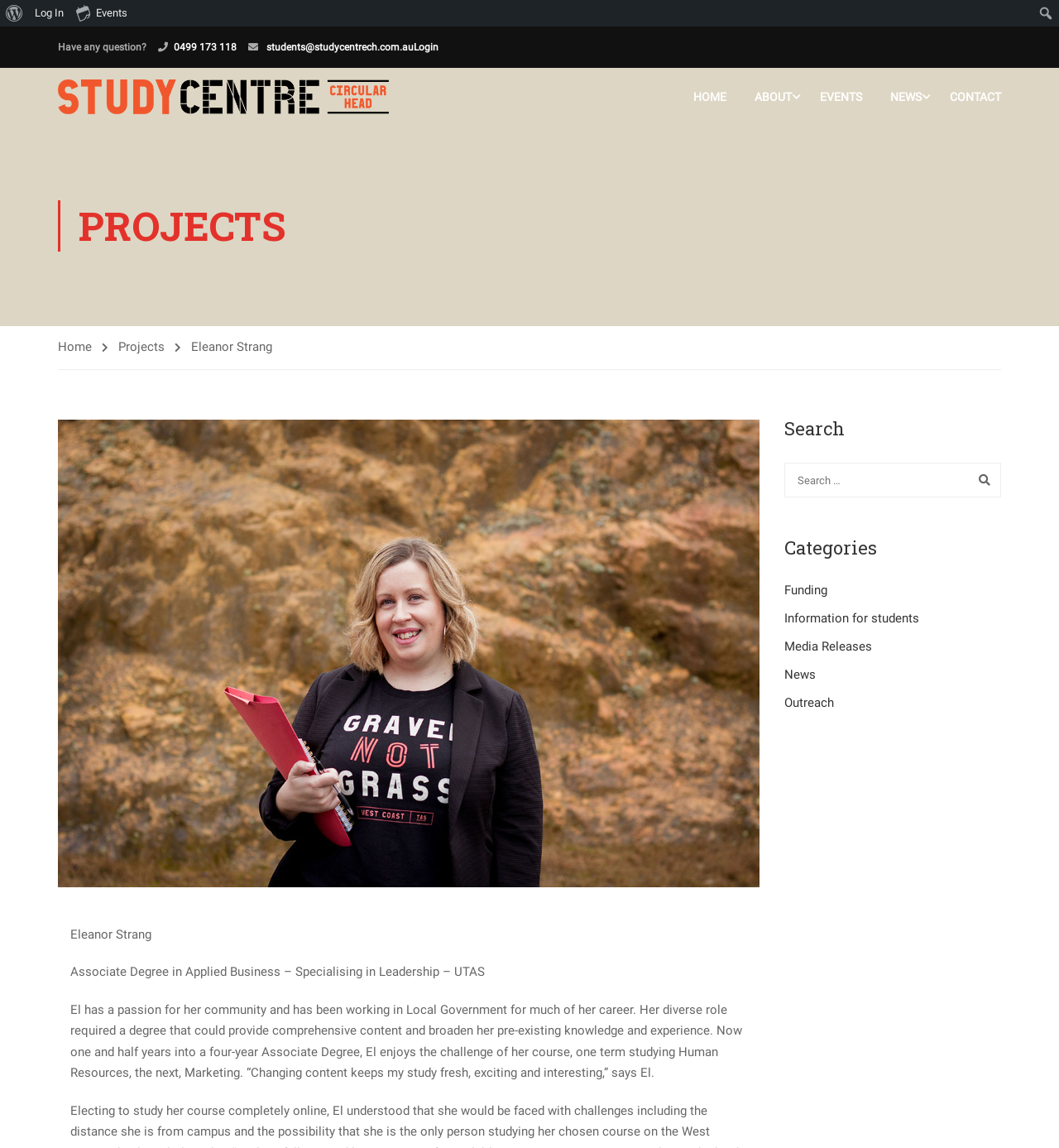Can you identify the bounding box coordinates of the clickable region needed to carry out this instruction: 'Search for something'? The coordinates should be four float numbers within the range of 0 to 1, stated as [left, top, right, bottom].

[0.977, 0.003, 0.998, 0.02]